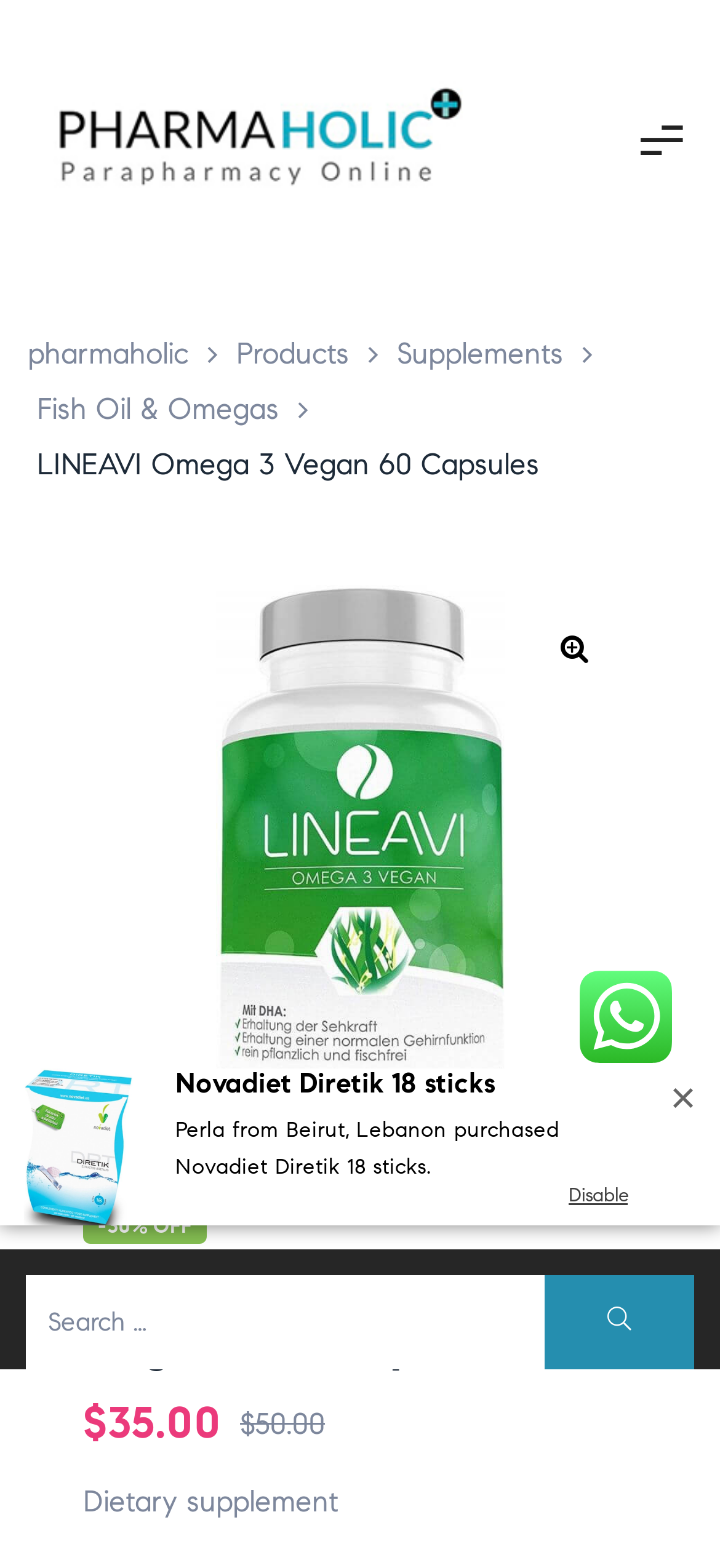What is the name of the product?
Provide an in-depth and detailed answer to the question.

I found the product name by looking at the StaticText element with the text 'LINEAVI Omega 3 Vegan 60 Capsules' which is a child of the Root Element.